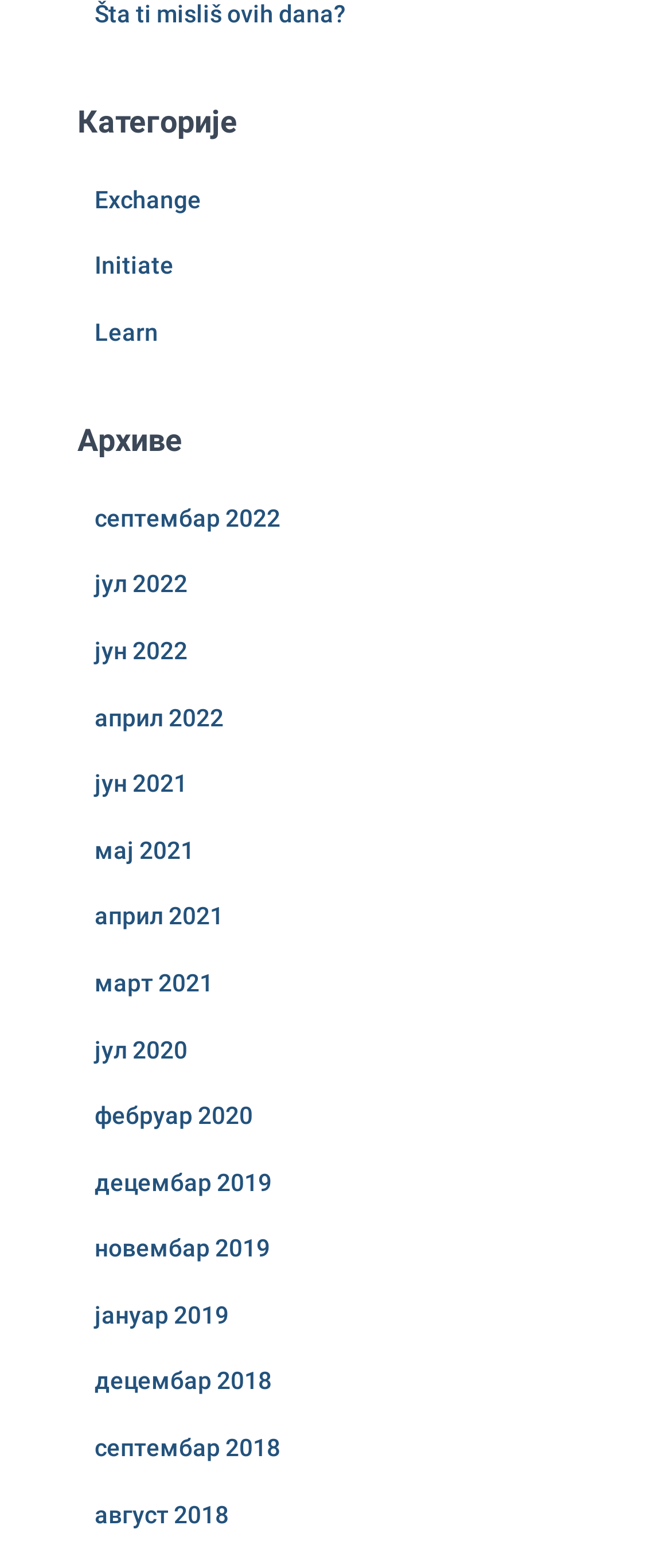Please indicate the bounding box coordinates of the element's region to be clicked to achieve the instruction: "View categories". Provide the coordinates as four float numbers between 0 and 1, i.e., [left, top, right, bottom].

[0.115, 0.061, 0.885, 0.093]